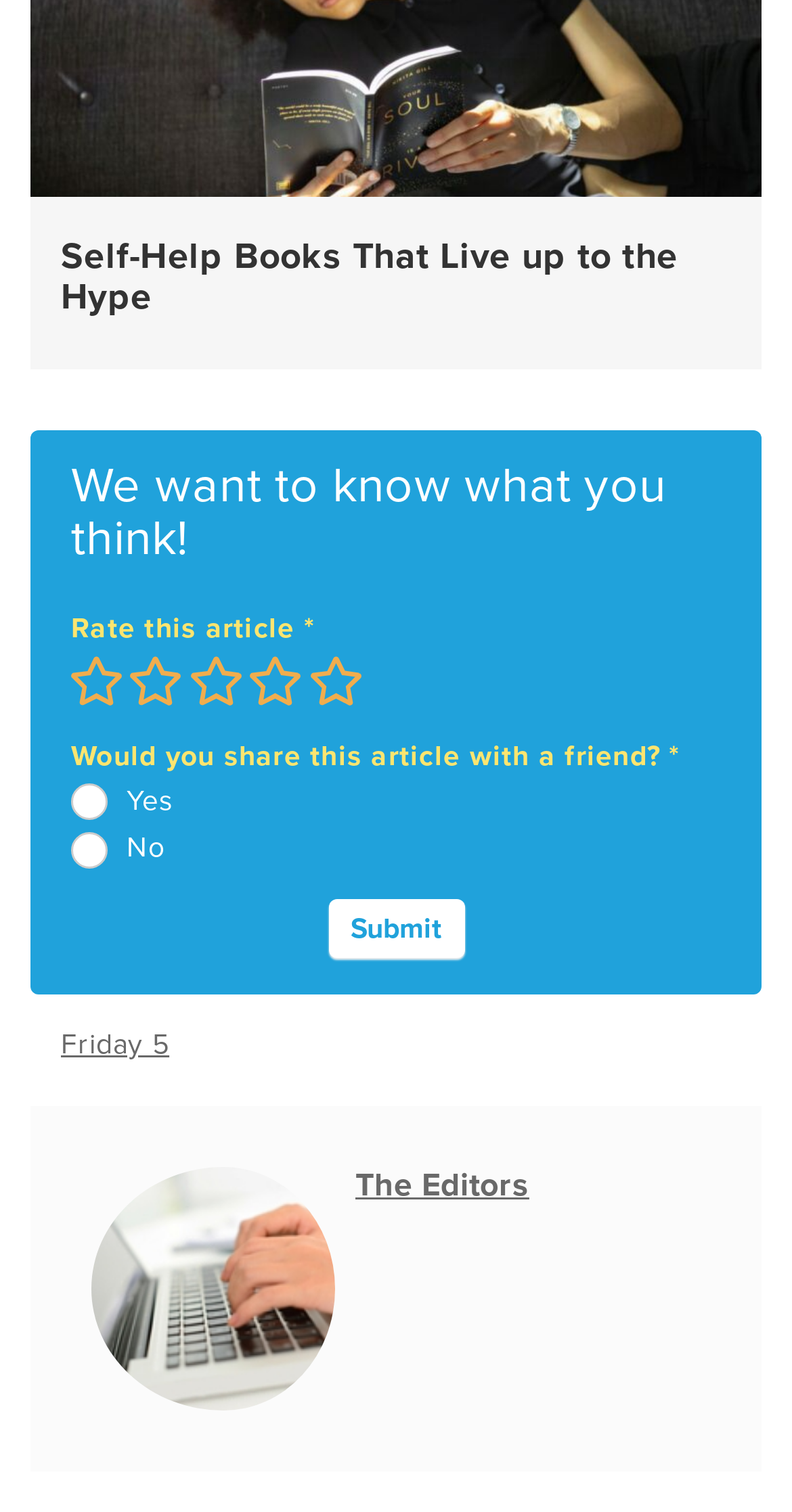Bounding box coordinates are specified in the format (top-left x, top-left y, bottom-right x, bottom-right y). All values are floating point numbers bounded between 0 and 1. Please provide the bounding box coordinate of the region this sentence describes: parent_node: Yes name="item_meta[98]" value="Yes"

[0.09, 0.519, 0.136, 0.543]